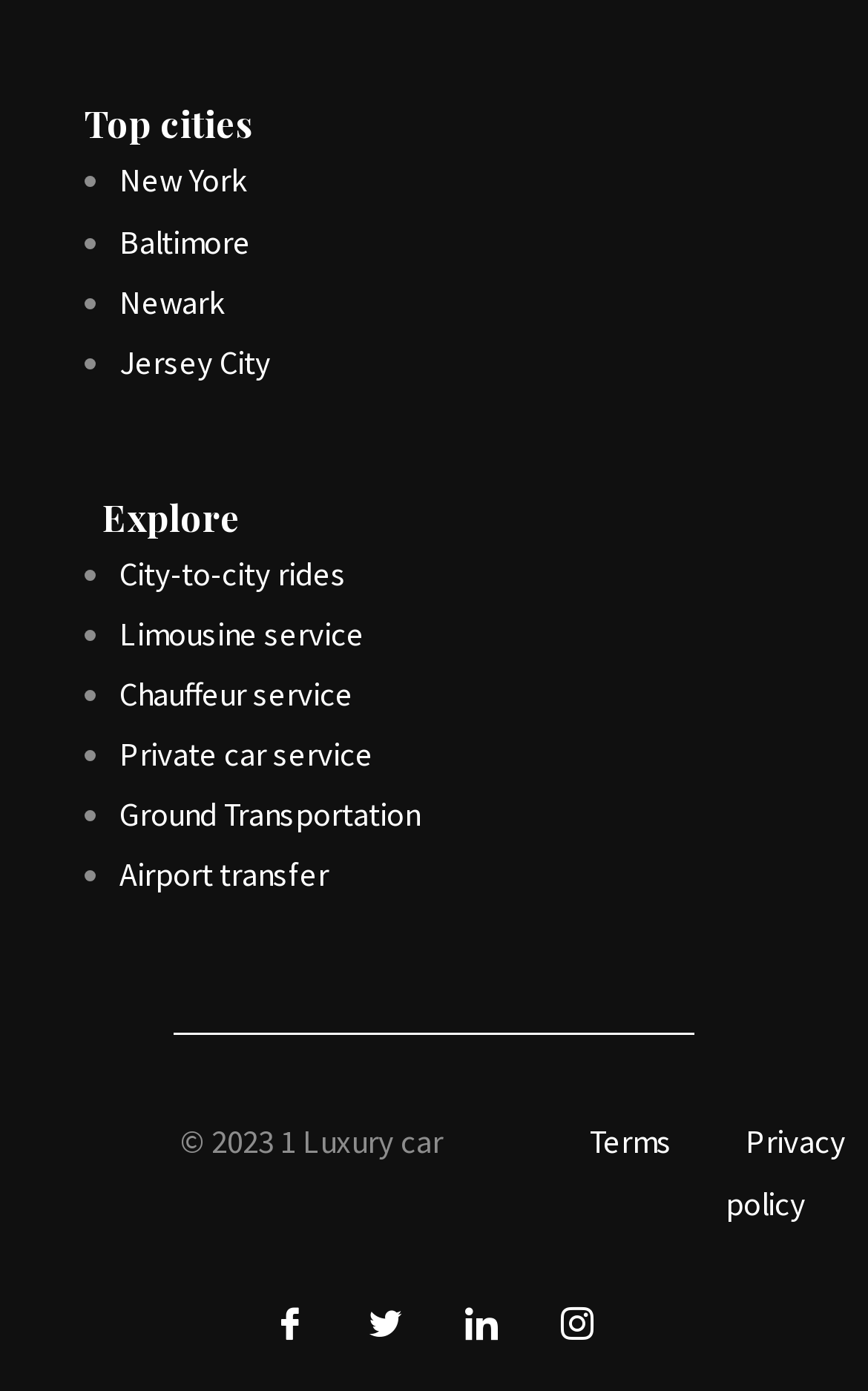Please look at the image and answer the question with a detailed explanation: How many links are there under 'Explore'?

I counted the number of links under the 'Explore' heading, which are 'City-to-city rides', 'Limousine service', 'Chauffeur service', 'Private car service', 'Ground Transportation', 'Airport transfer', so there are 7 links under 'Explore'.